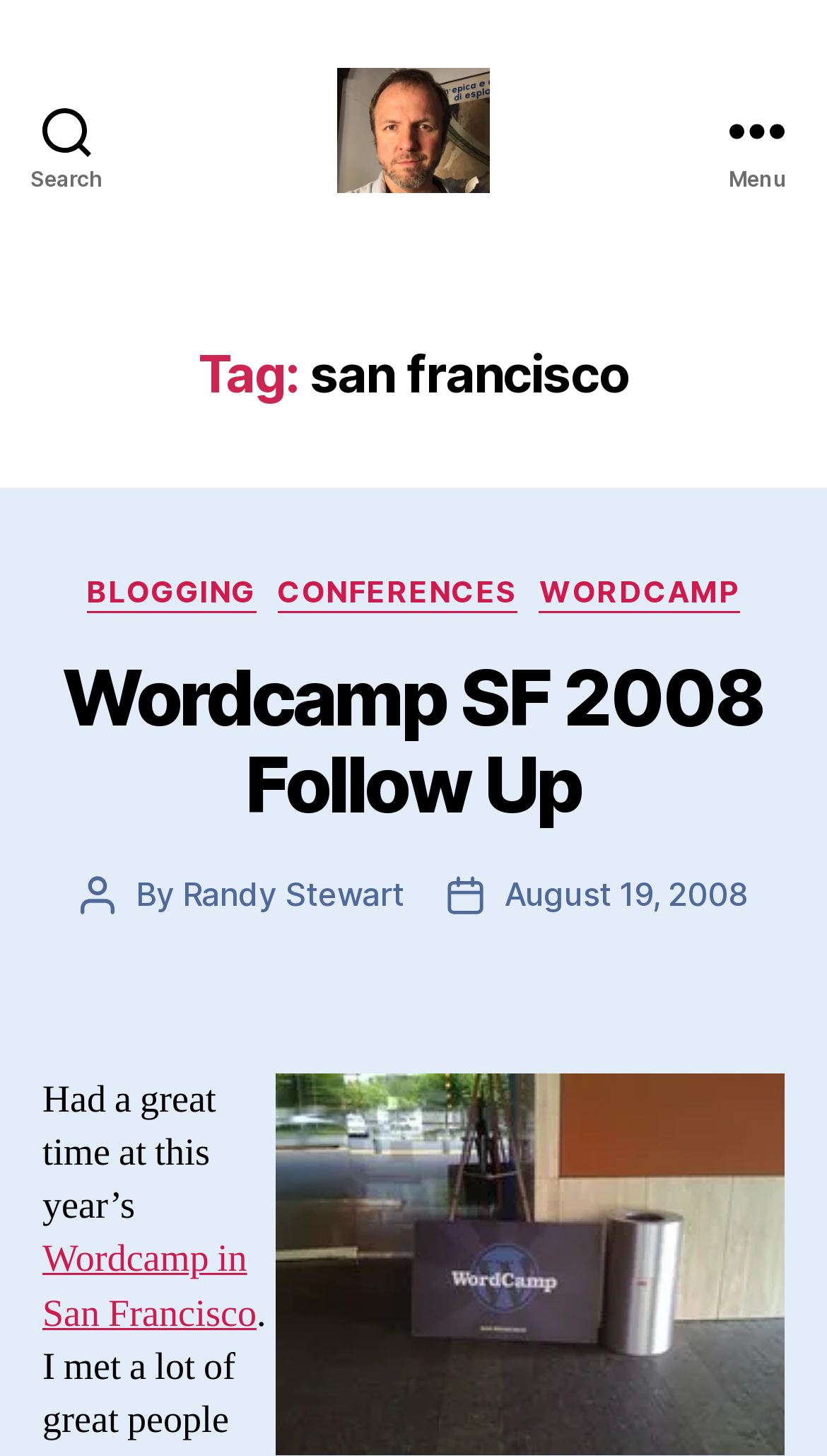Locate the bounding box coordinates of the clickable area needed to fulfill the instruction: "Read the post about Wordcamp SF 2008 Follow Up".

[0.051, 0.45, 0.949, 0.569]